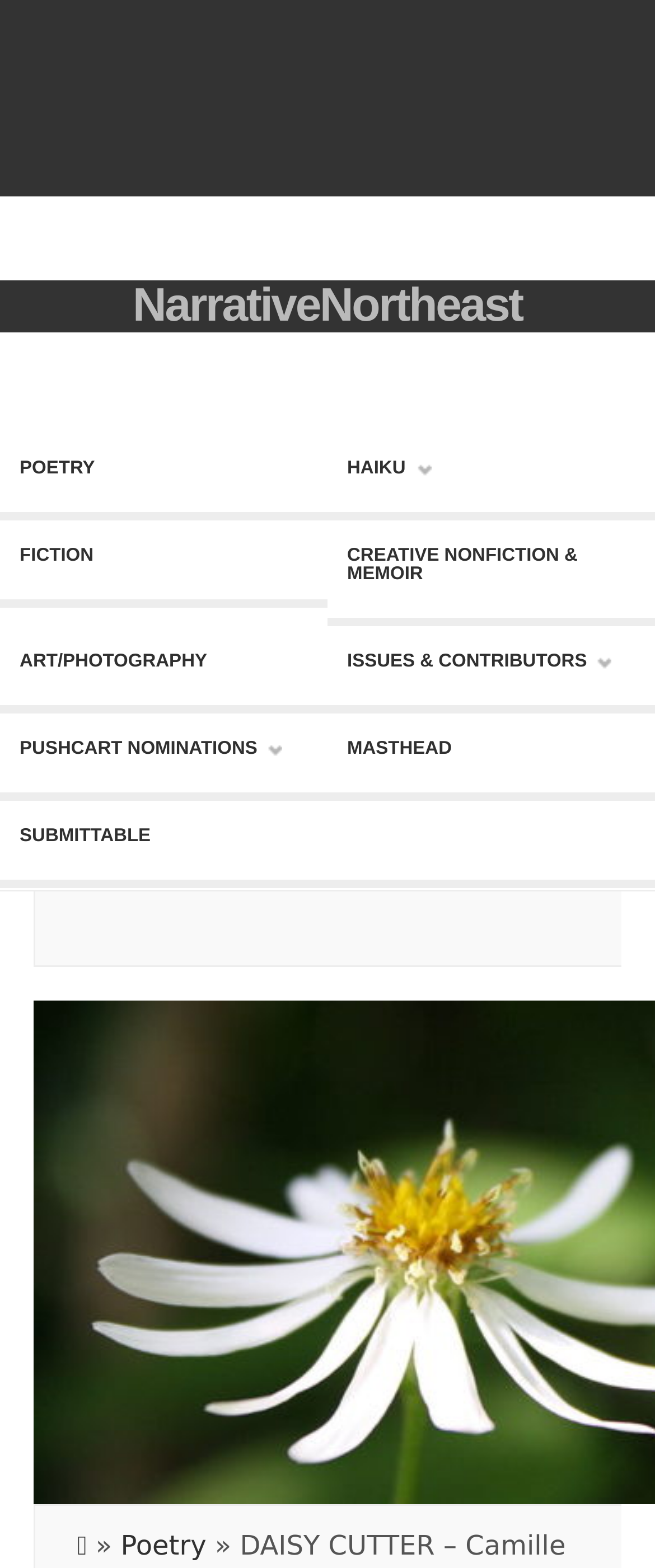Detail the webpage's structure and highlights in your description.

The webpage appears to be the homepage of NarrativeNortheast, a literary and arts magazine. At the top, there is a prominent heading displaying the title "NarrativeNortheast". Below this heading, there are two rows of links. The first row contains links to different genres, including "POETRY", "HAIKU », "FICTION", and "CREATIVE NONFICTION & MEMOIR". The second row has links to "ART/PHOTOGRAPHY", "ISSUES & CONTRIBUTORS », "PUSHCART NOMINATIONS », "MASTHEAD", and "SUBMITTABLE". 

On the bottom right corner of the page, there is a small icon represented by "\uf015" and a link to "Poetry" next to it. The icon is likely a social media or sharing button.